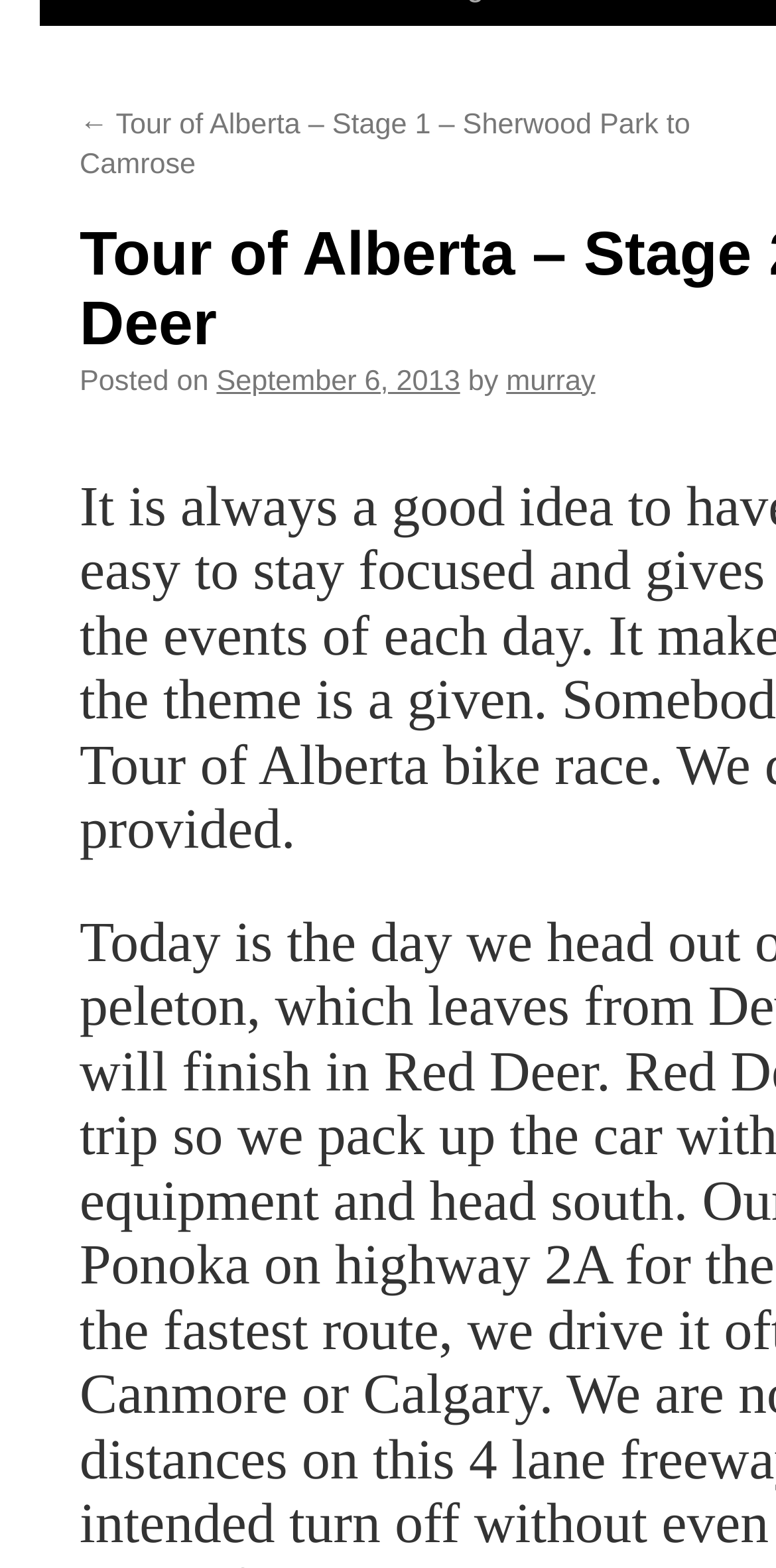Using the element description: "murray", determine the bounding box coordinates. The coordinates should be in the format [left, top, right, bottom], with values between 0 and 1.

[0.652, 0.281, 0.767, 0.302]